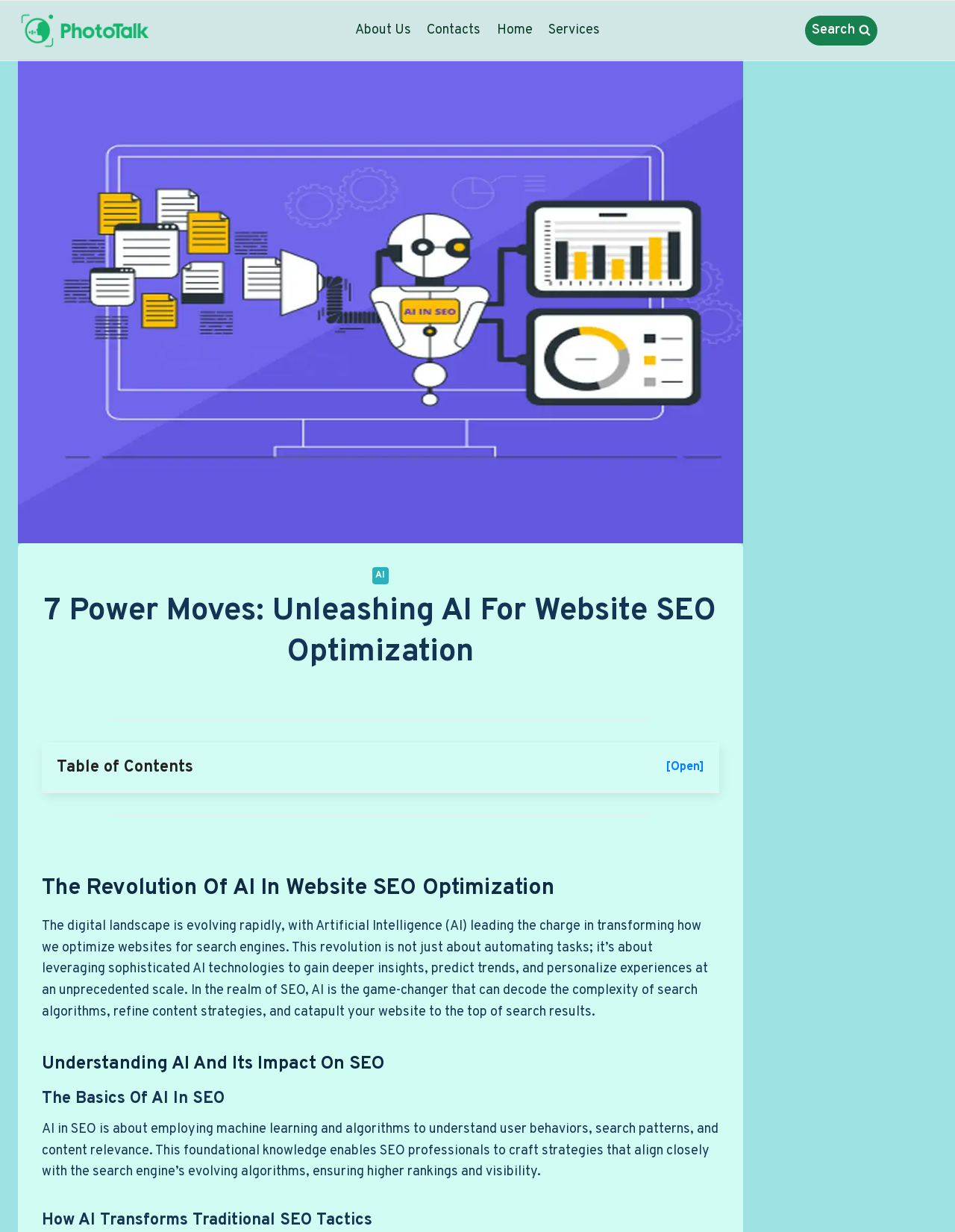How many navigation links are there?
Kindly offer a comprehensive and detailed response to the question.

The navigation links can be found at the top right corner of the webpage, and there are four links: 'About Us', 'Contacts', 'Home', and 'Services'.